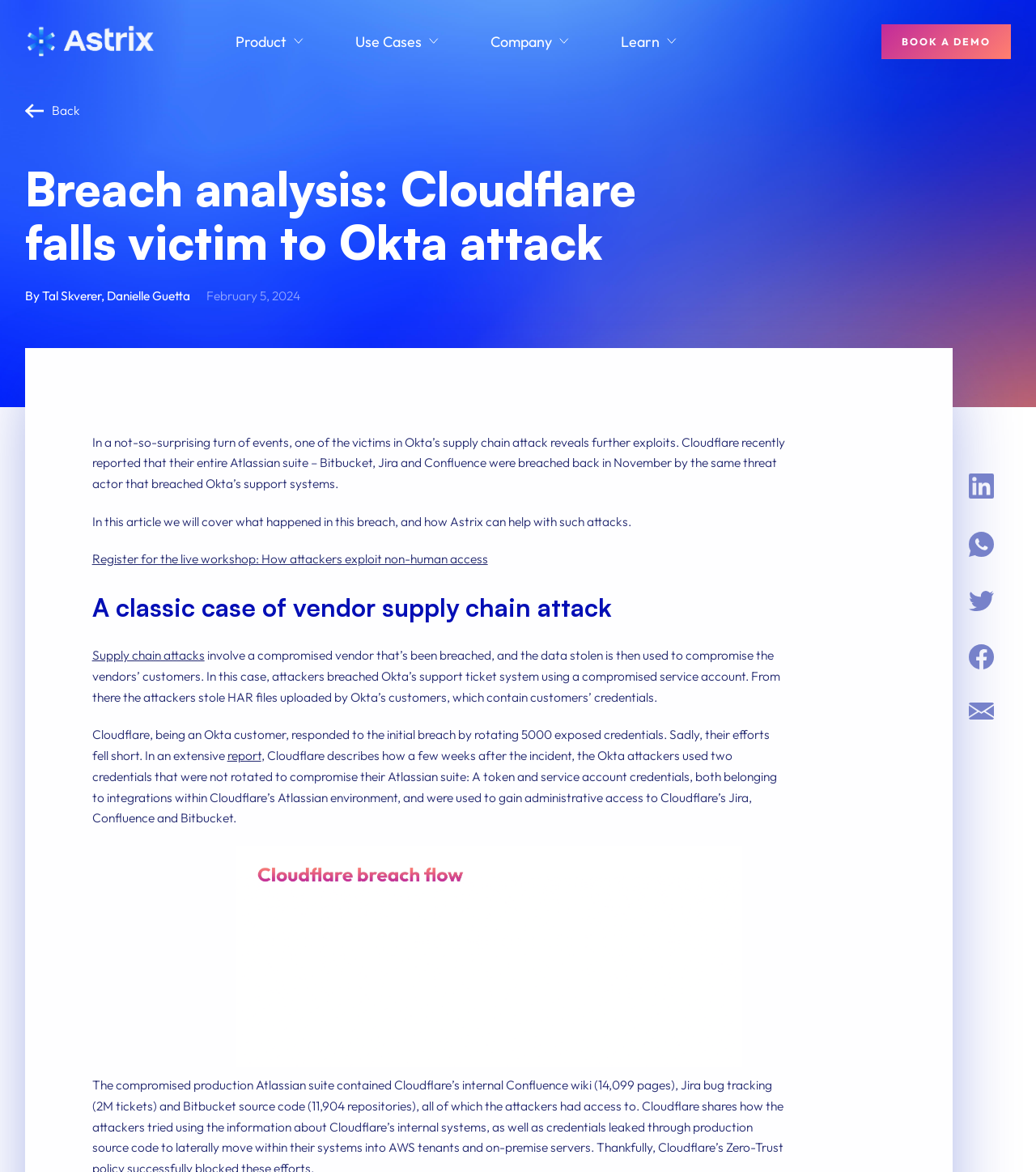Please examine the image and provide a detailed answer to the question: What is the topic of the latest blog post?

The latest blog post is about the breach analysis of Cloudflare, which was attacked through Okta's support ticket system, and how Astrix can help prevent such attacks.